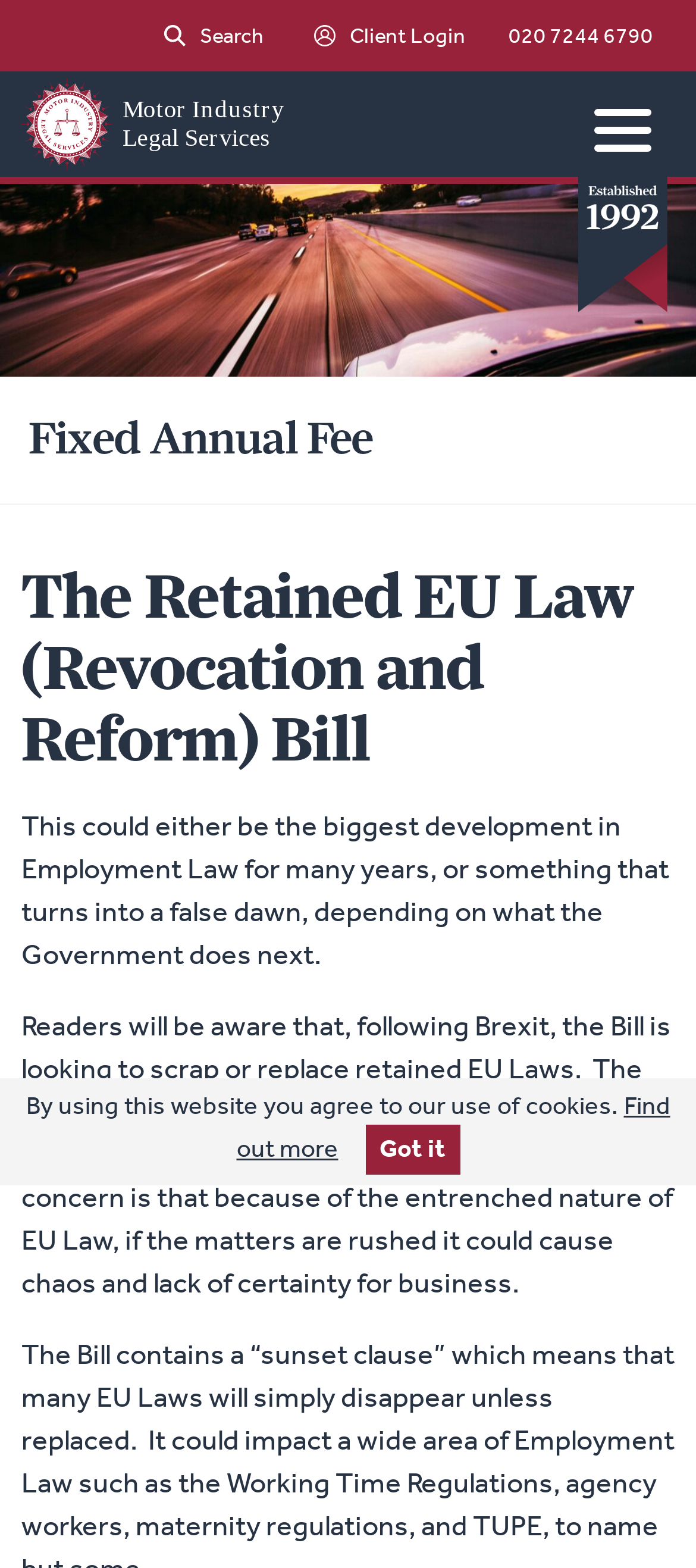What is the position of the 'Client Login' link?
Based on the image, provide your answer in one word or phrase.

Top-right